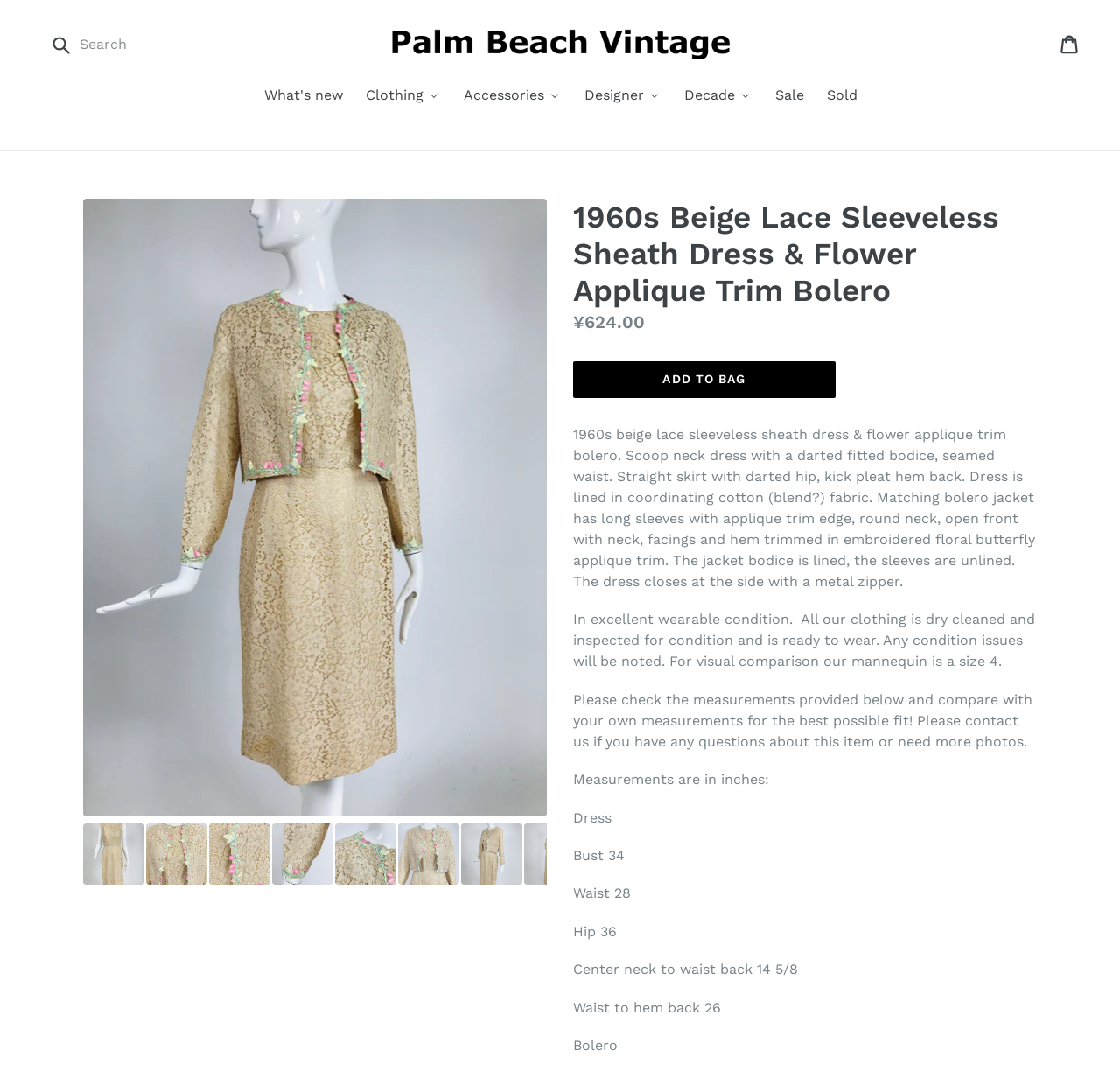Locate the bounding box coordinates of the clickable area to execute the instruction: "Add to bag". Provide the coordinates as four float numbers between 0 and 1, represented as [left, top, right, bottom].

[0.512, 0.338, 0.746, 0.372]